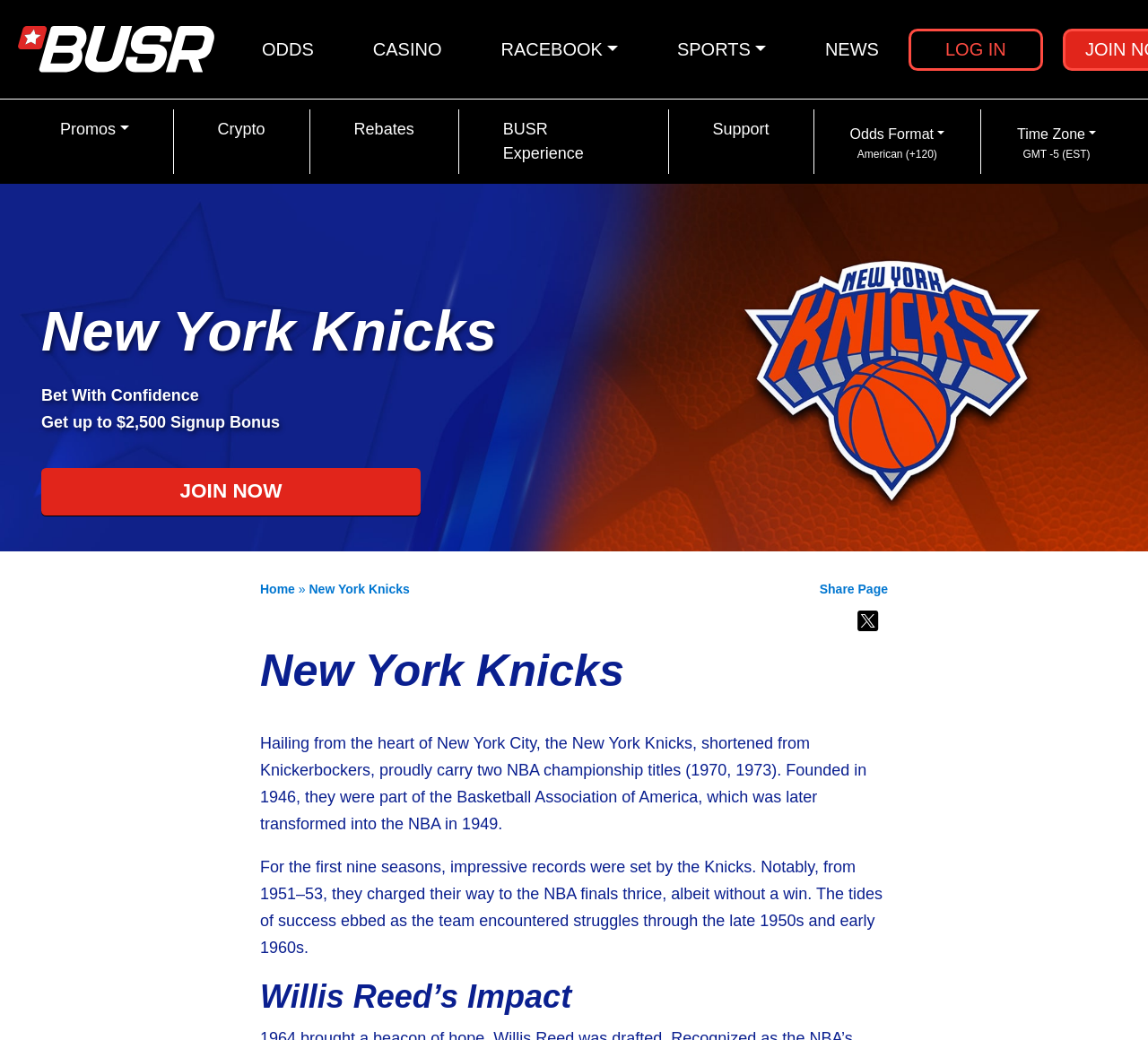Find the bounding box coordinates corresponding to the UI element with the description: "Support". The coordinates should be formatted as [left, top, right, bottom], with values as floats between 0 and 1.

[0.614, 0.105, 0.677, 0.144]